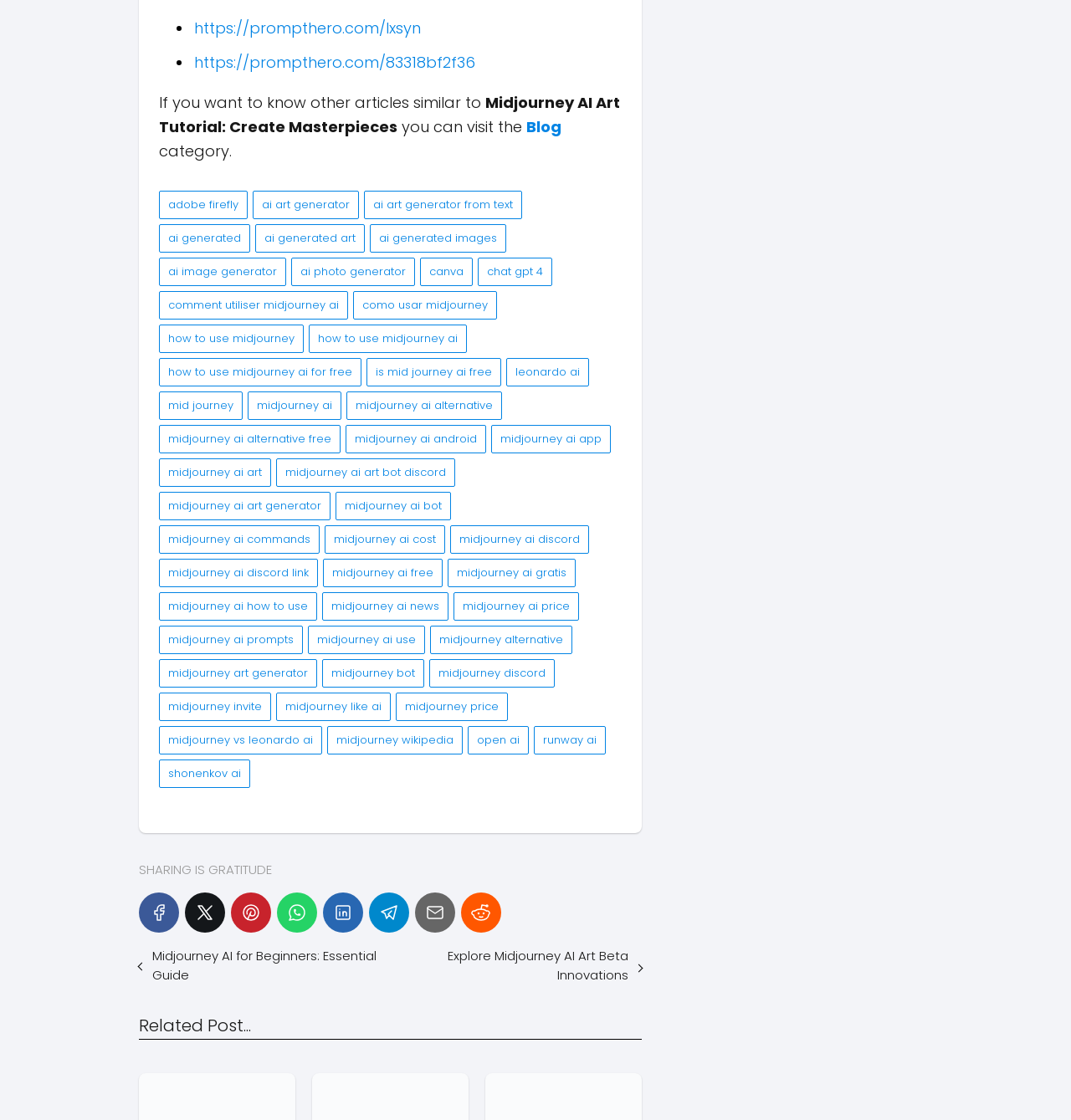What social media platforms are available for sharing?
Respond with a short answer, either a single word or a phrase, based on the image.

Facebook, Pinterest, WhatsApp, LinkedIn, Telegram, Email, Reddit